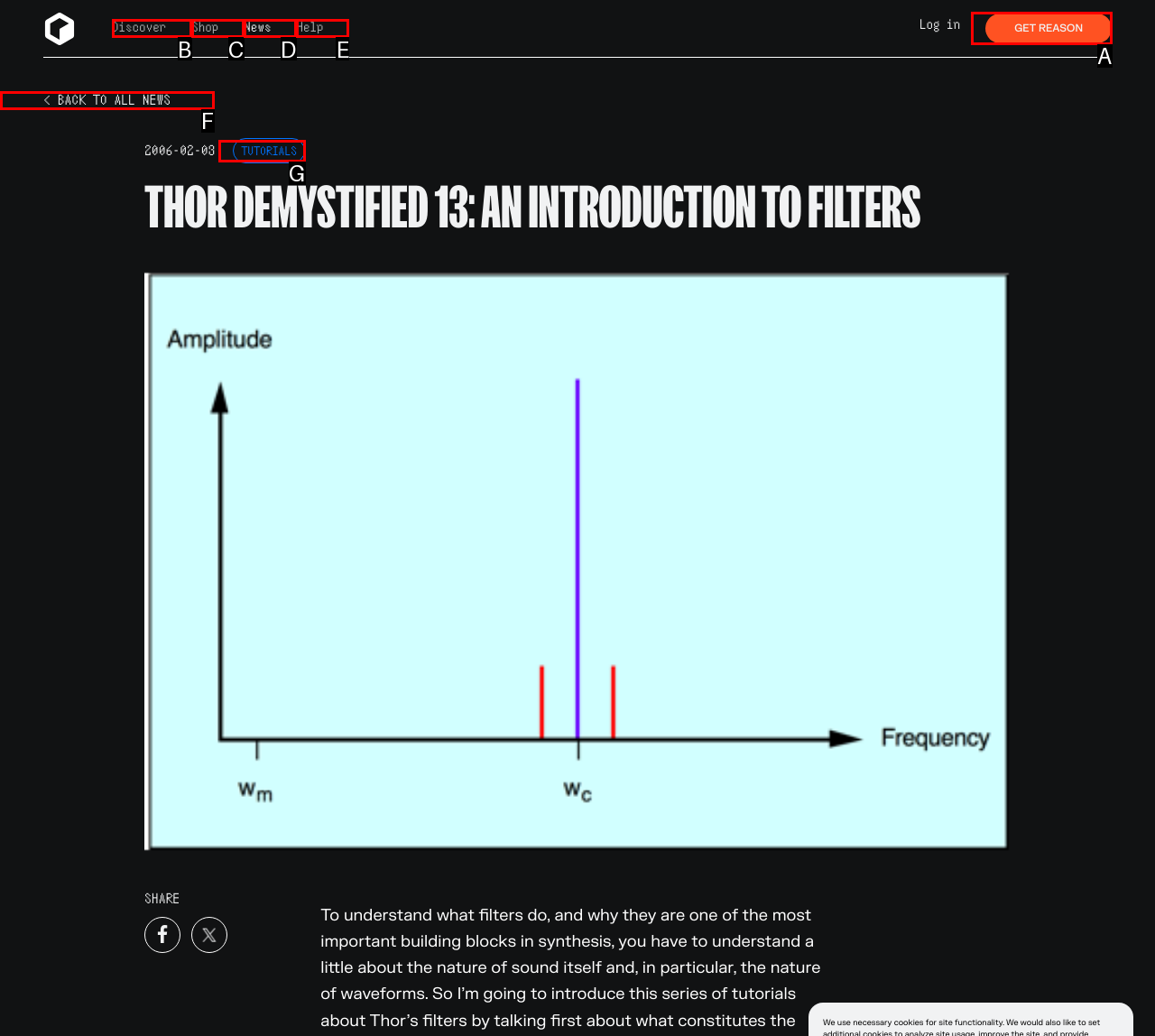Tell me which one HTML element best matches the description: Tutorials
Answer with the option's letter from the given choices directly.

G